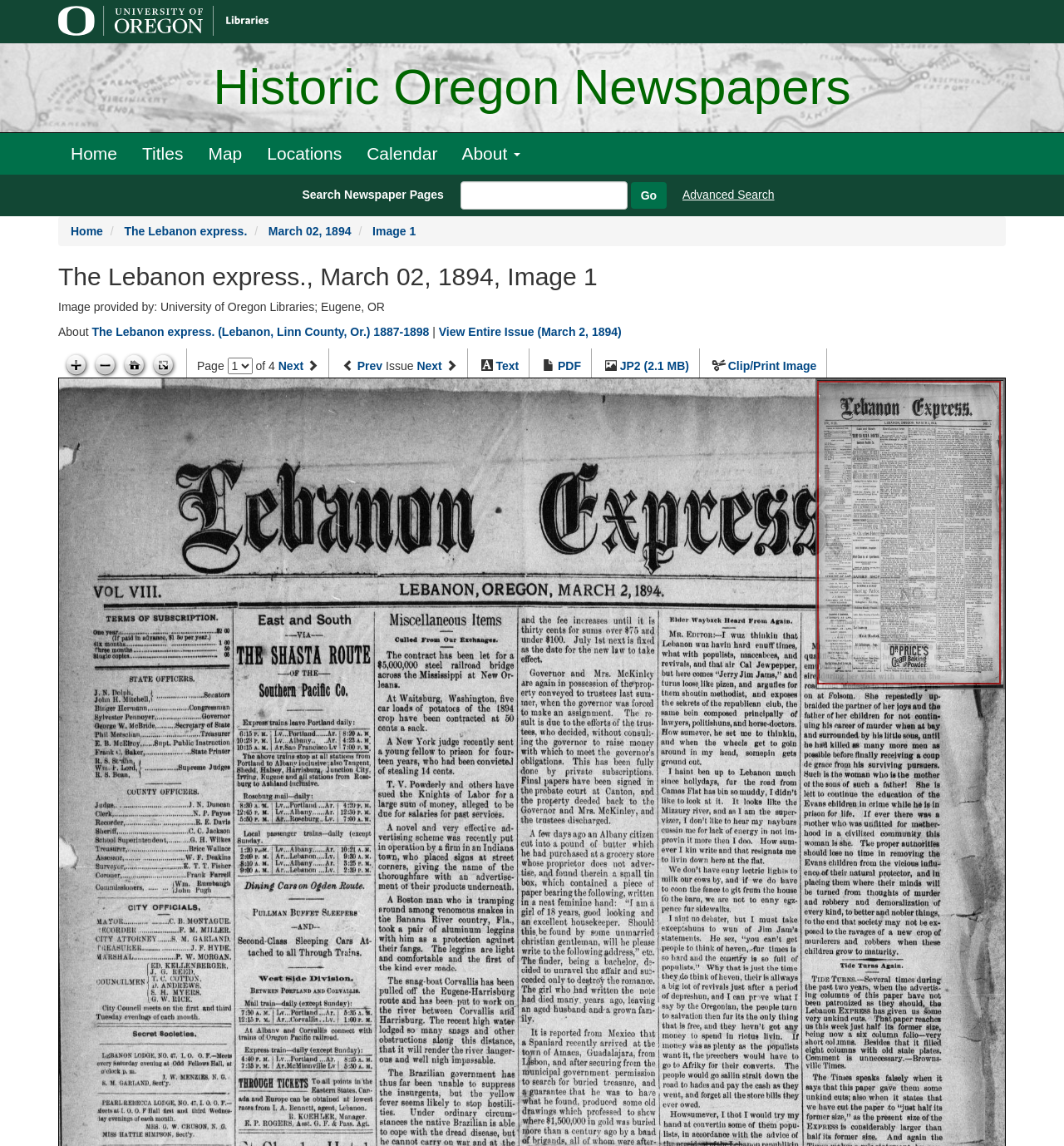Give a short answer to this question using one word or a phrase:
What is the name of the library that provided the image?

University of Oregon Libraries